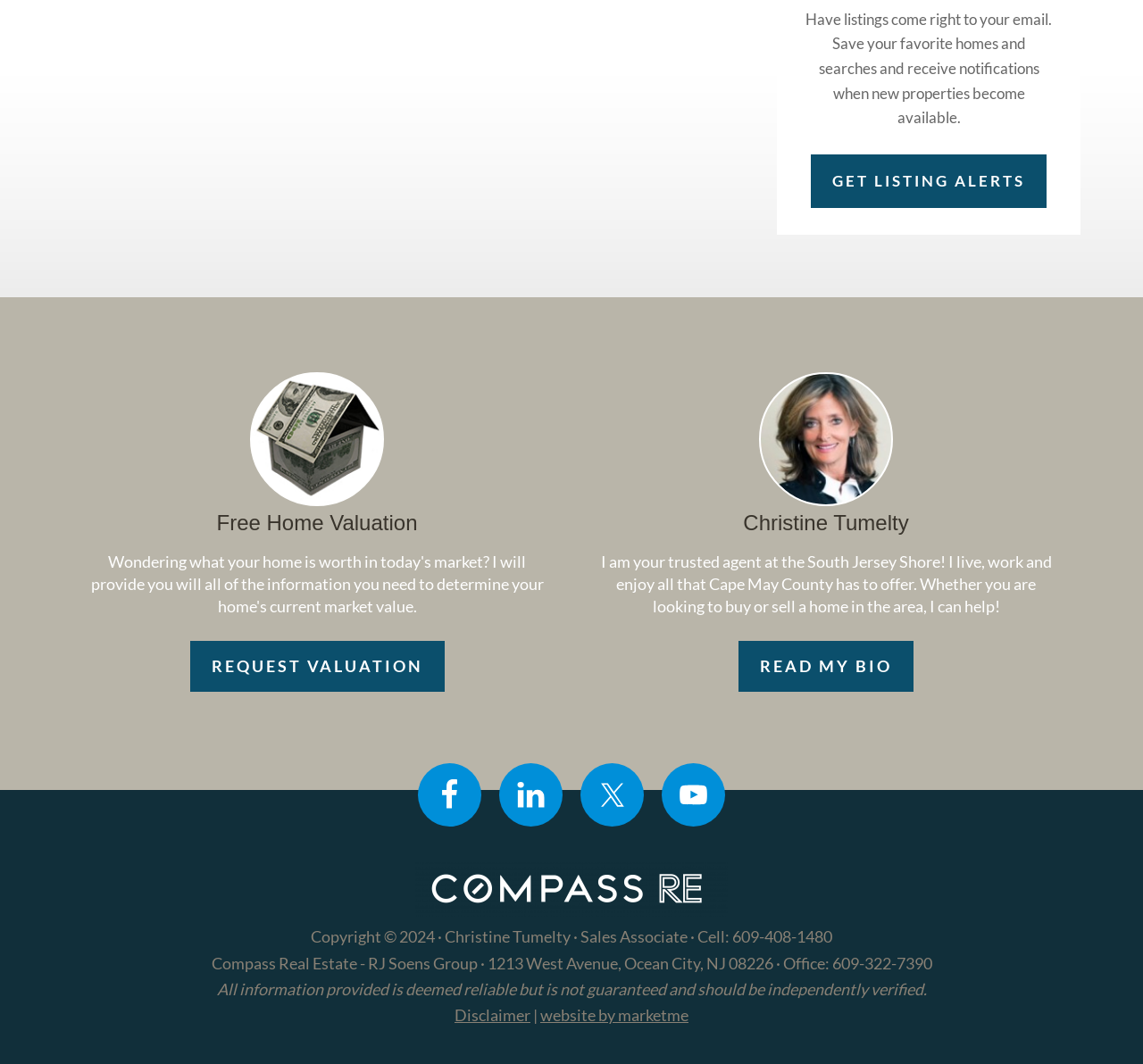What is the name of the real estate company?
Provide a detailed answer to the question, using the image to inform your response.

The name of the real estate company can be found in the image element at the bottom of the webpage, which contains the logo and name of the company.